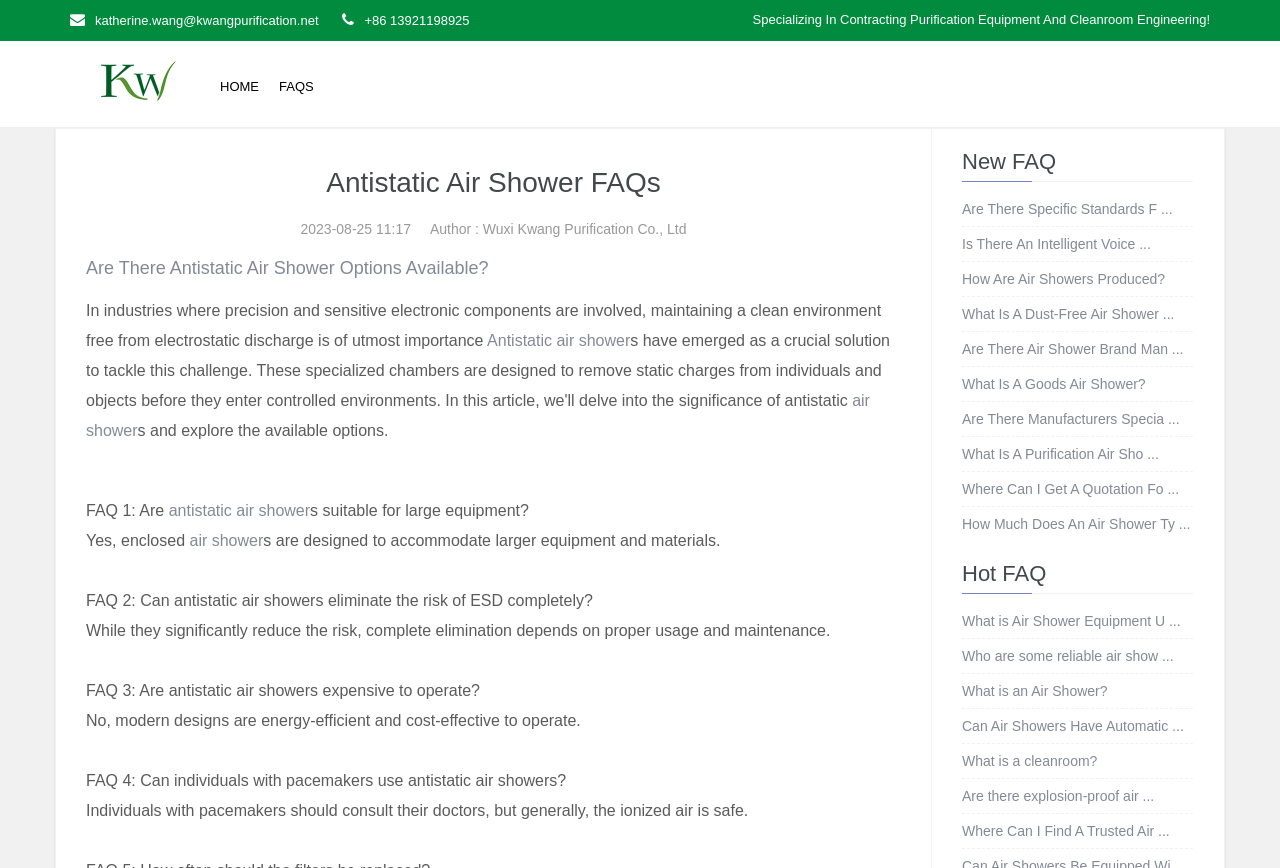Is there a contact email provided on the webpage?
Please respond to the question with a detailed and well-explained answer.

A contact email is provided in the top-right corner of the webpage, which is 'katherine.wang@kwangpurification.net'.